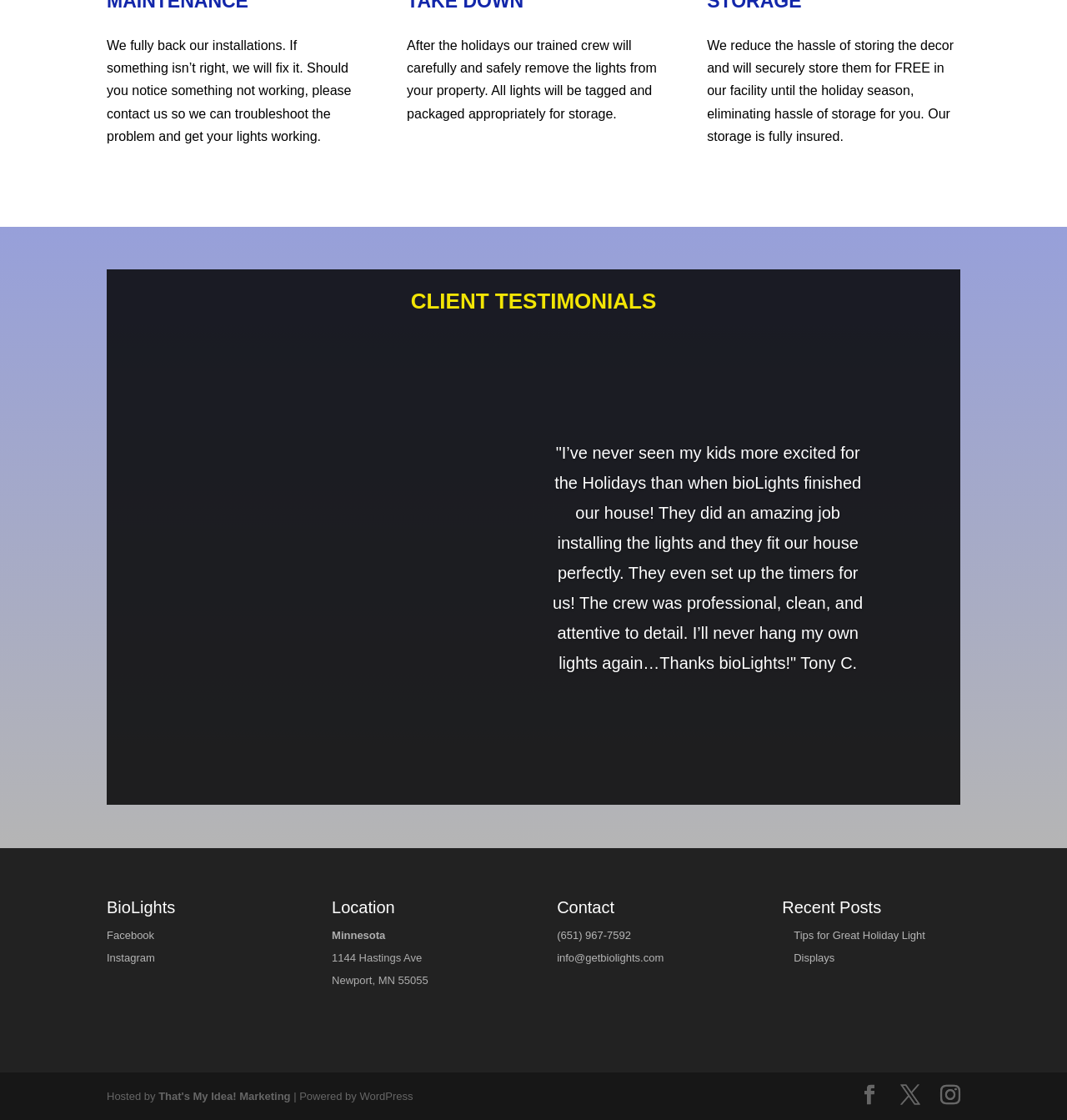Show the bounding box coordinates for the HTML element as described: "That's My Idea! Marketing".

[0.149, 0.973, 0.272, 0.984]